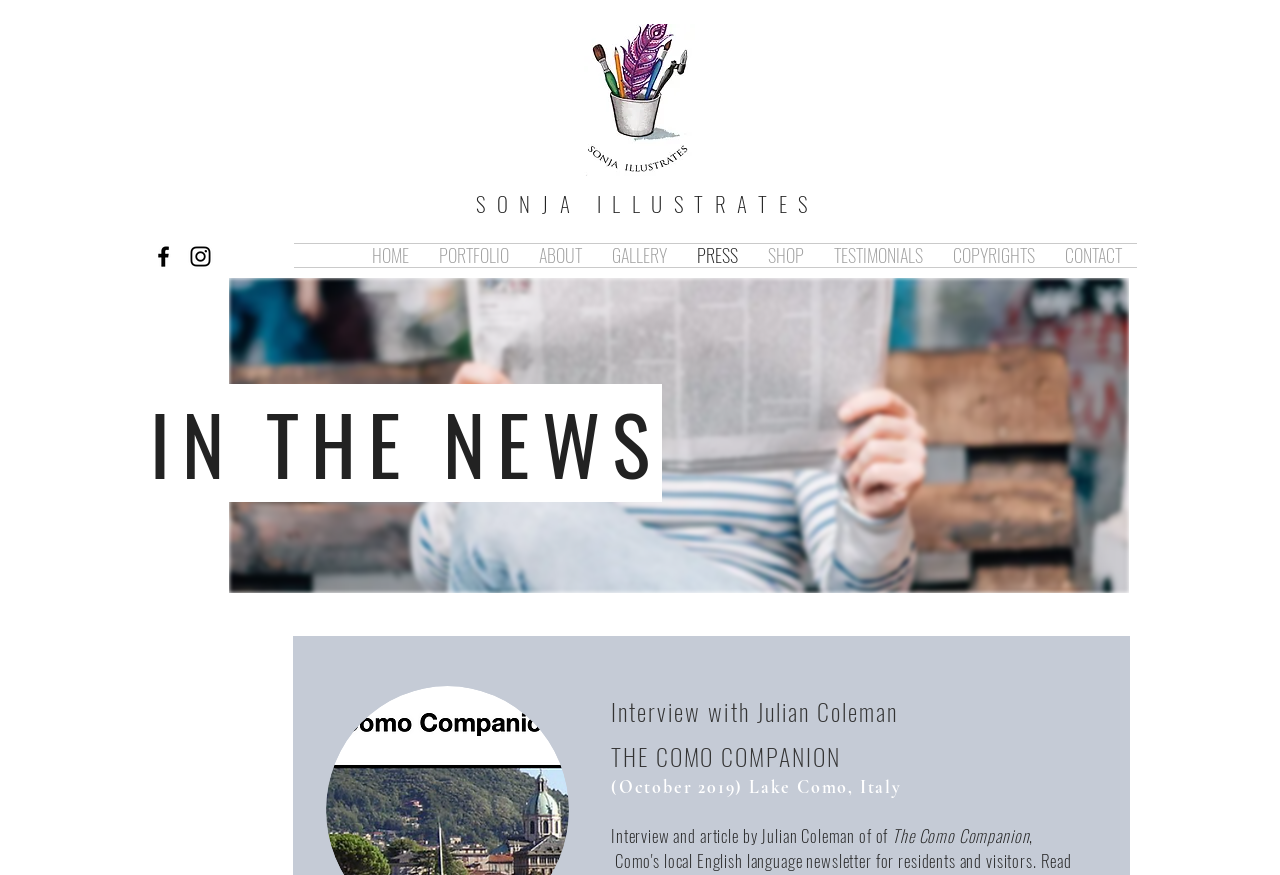What type of icons are in the social bar?
Provide a well-explained and detailed answer to the question.

The social bar contains two icons, which are identified as 'Black Facebook Icon' and 'Black Instagram Icon' based on their descriptions. These icons are likely links to Sonja's social media profiles on Facebook and Instagram.